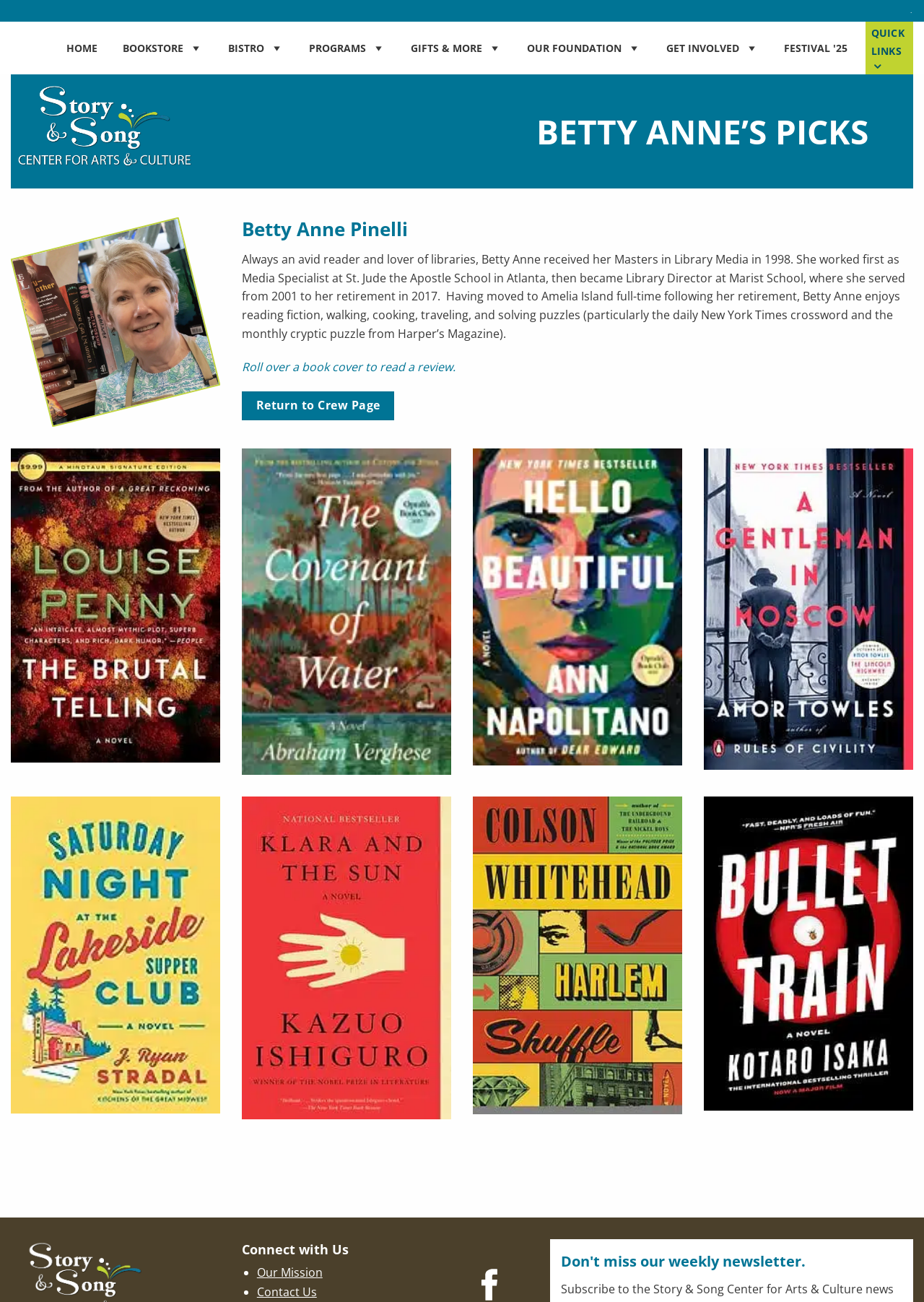Please predict the bounding box coordinates (top-left x, top-left y, bottom-right x, bottom-right y) for the UI element in the screenshot that fits the description: BISTRO

[0.239, 0.026, 0.314, 0.048]